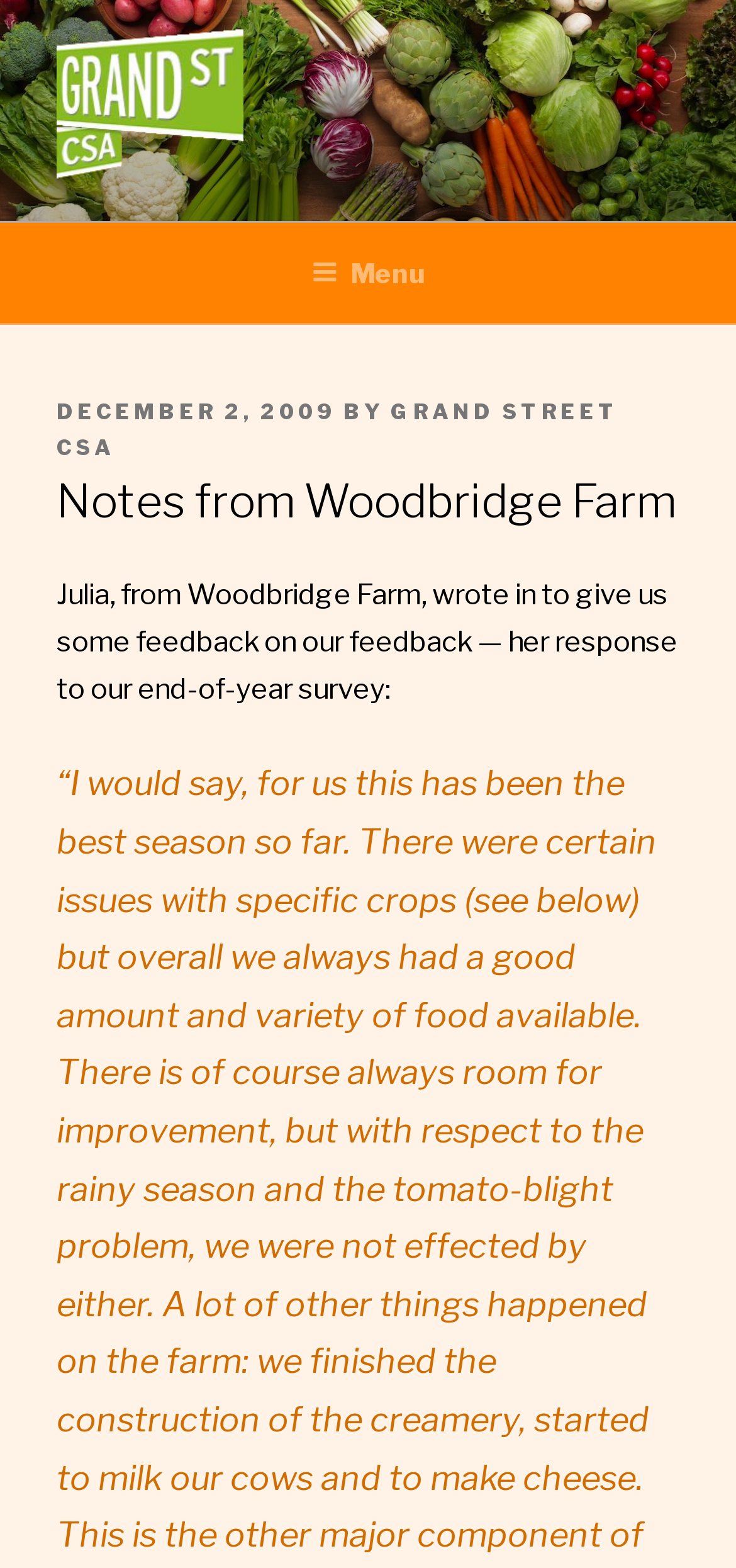What is the date of the post?
Please provide a comprehensive and detailed answer to the question.

The date of the post can be found in the link 'DECEMBER 2, 2009' which is located near the top of the webpage, below the text 'POSTED ON'.